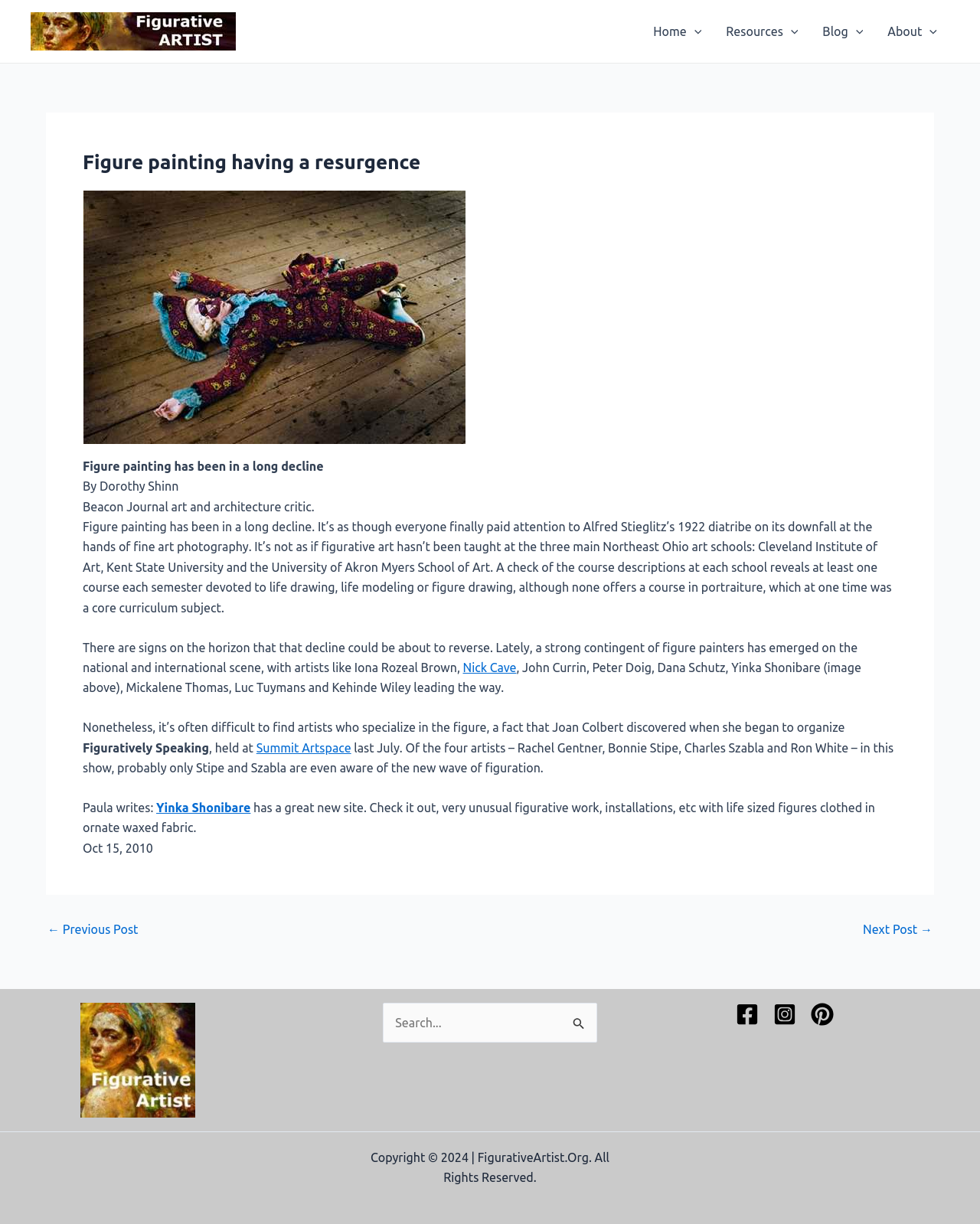What is the date of the article? From the image, respond with a single word or brief phrase.

Oct 15, 2010